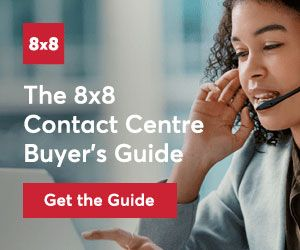What is the background of the image?
Examine the screenshot and reply with a single word or phrase.

A modern office environment